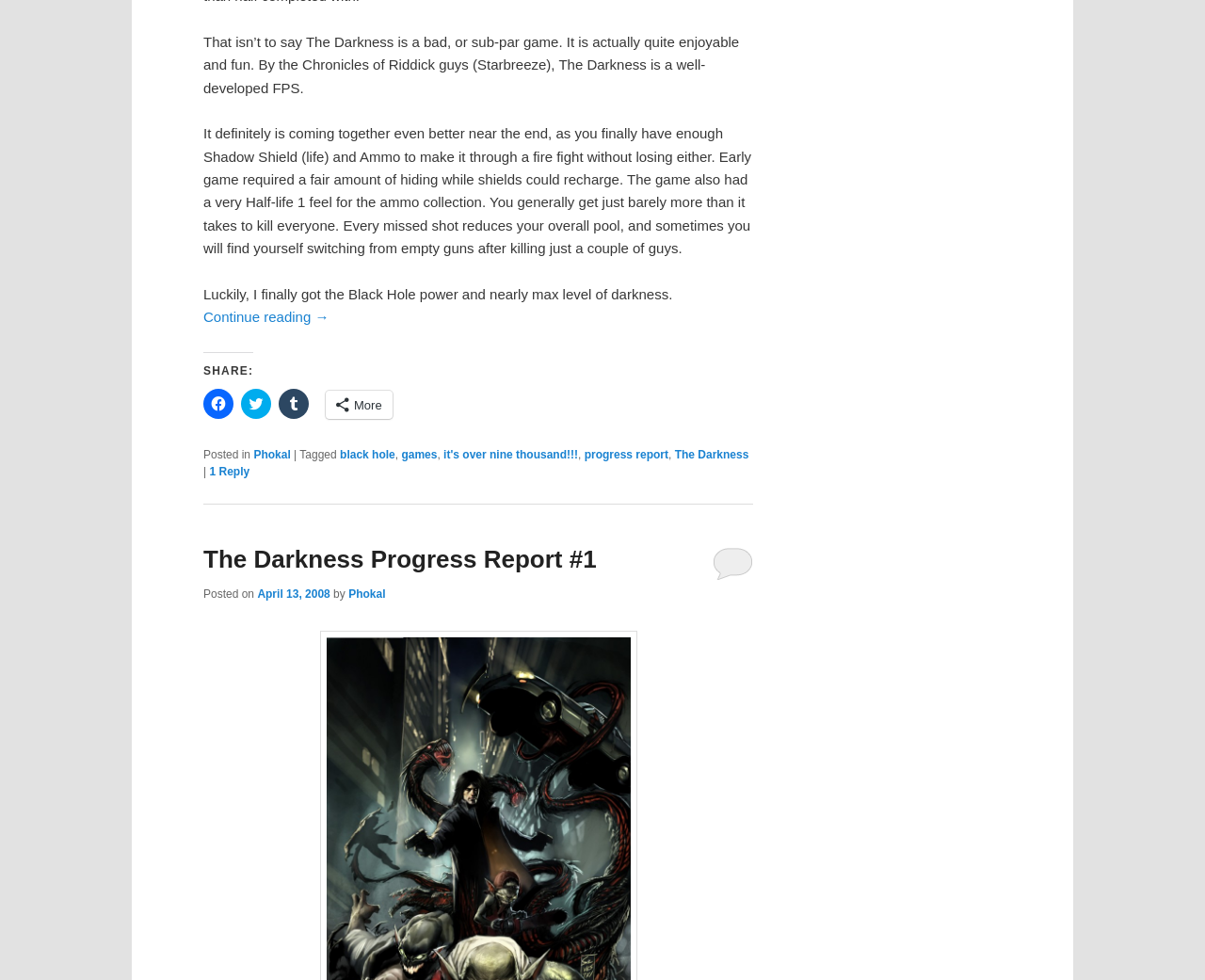What is the game being discussed?
Please look at the screenshot and answer using one word or phrase.

The Darkness